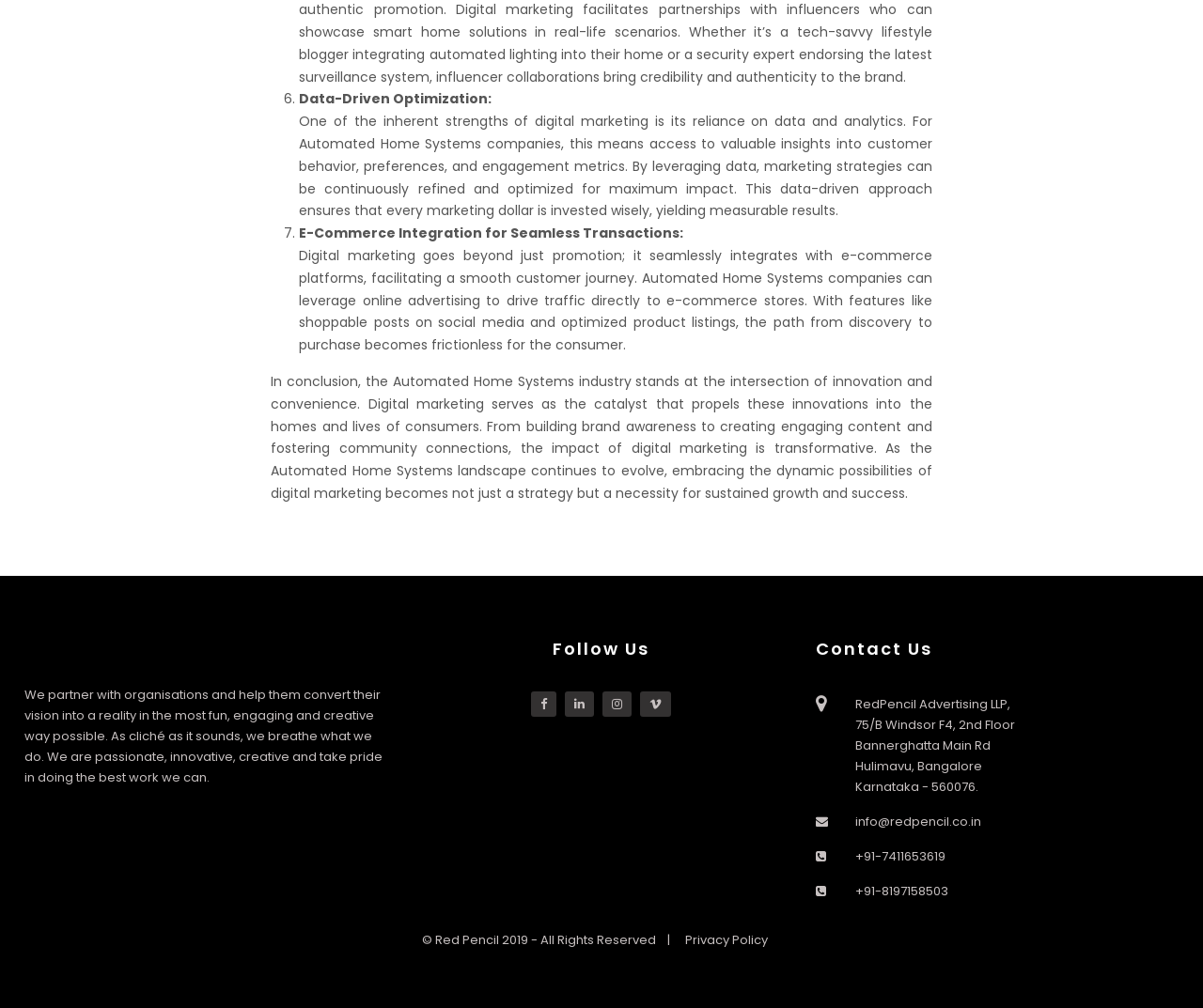What is the industry being discussed?
Provide a short answer using one word or a brief phrase based on the image.

Automated Home Systems